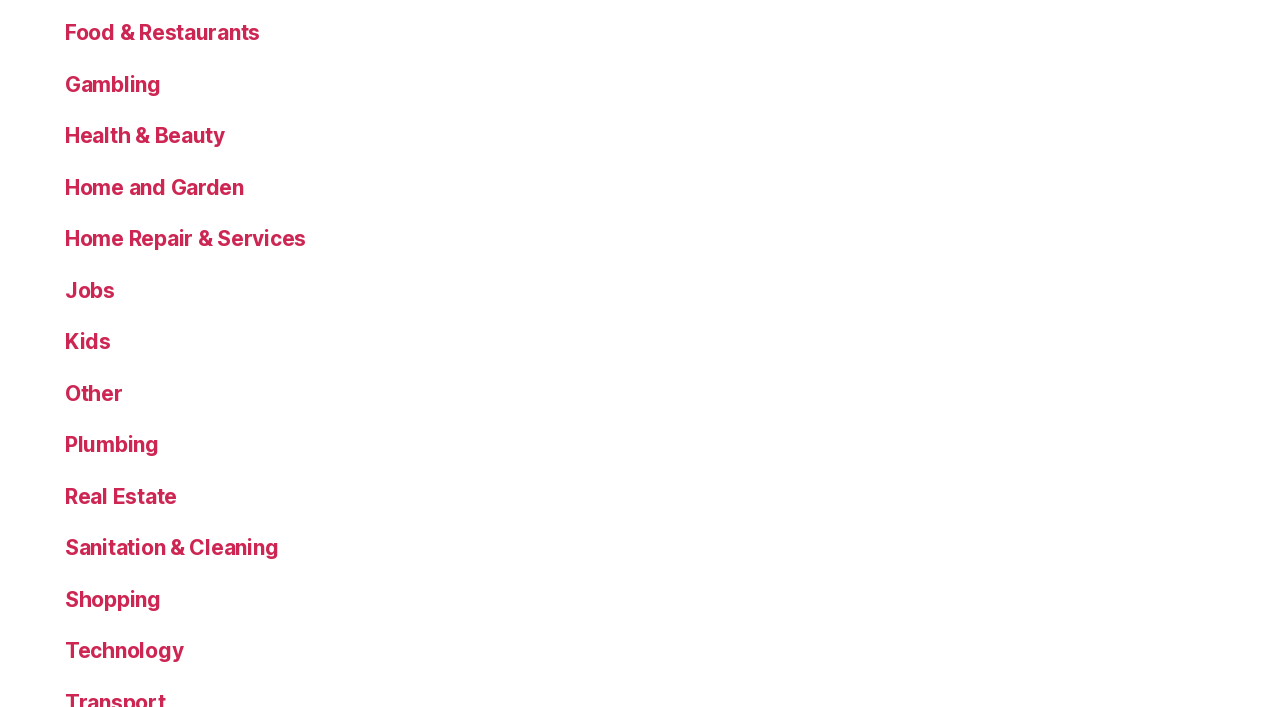Using the format (top-left x, top-left y, bottom-right x, bottom-right y), provide the bounding box coordinates for the described UI element. All values should be floating point numbers between 0 and 1: About

None